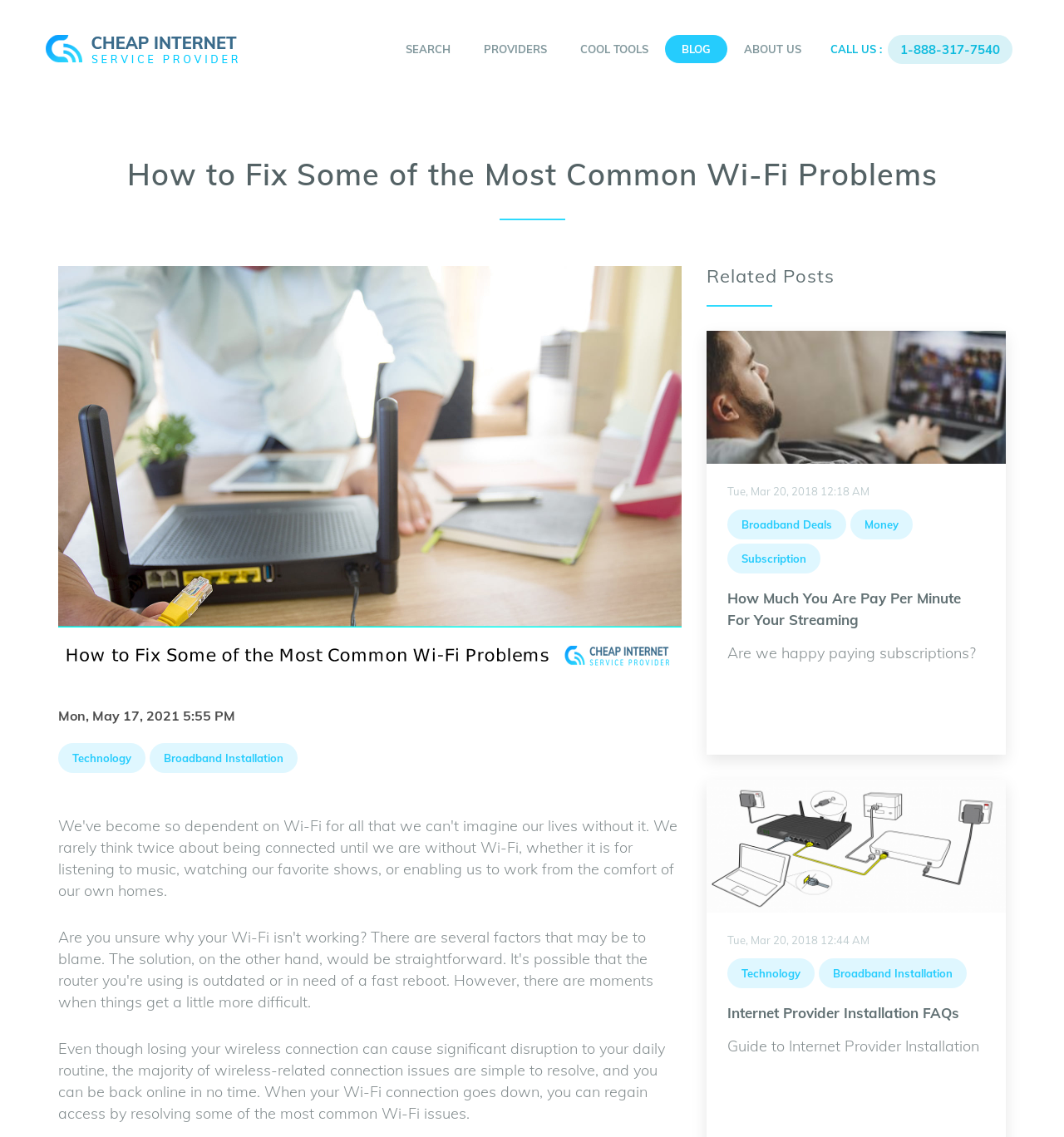What is the topic of the main article?
Please provide a single word or phrase as your answer based on the screenshot.

Wi-Fi problems